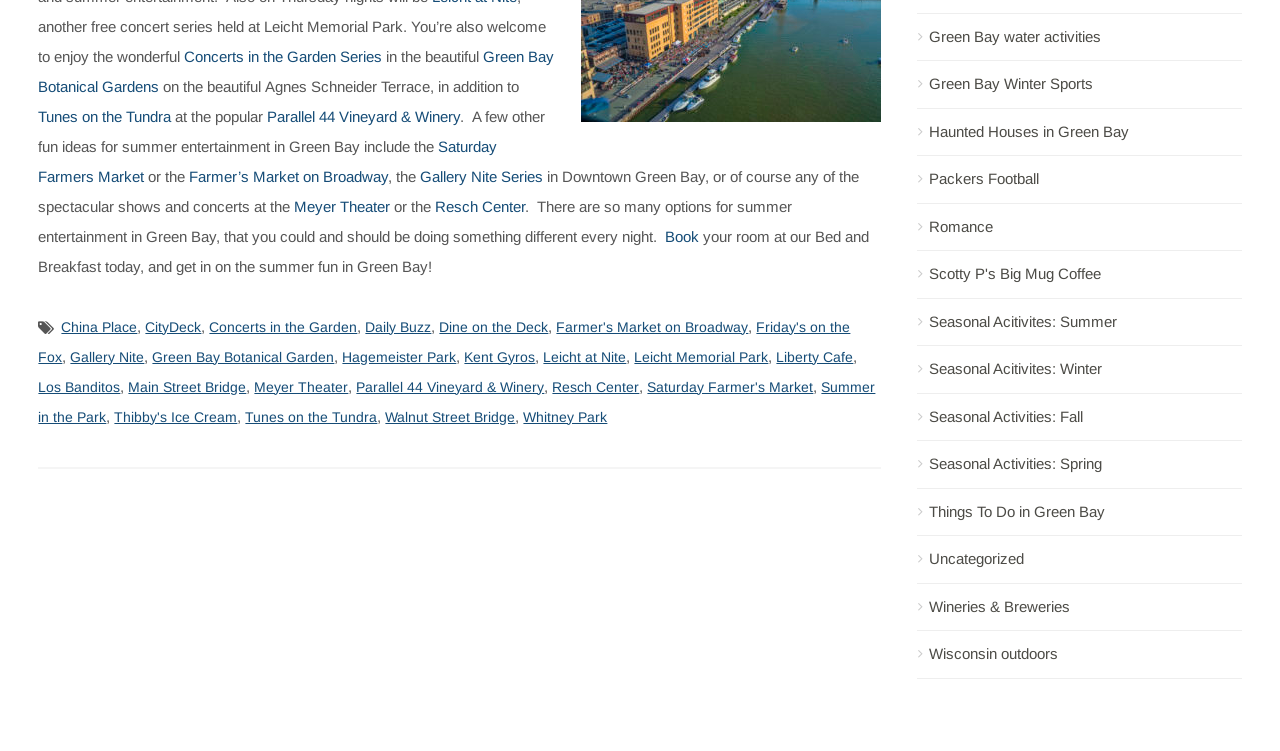Answer the question below using just one word or a short phrase: 
What is the name of the park mentioned?

Hagemeister Park